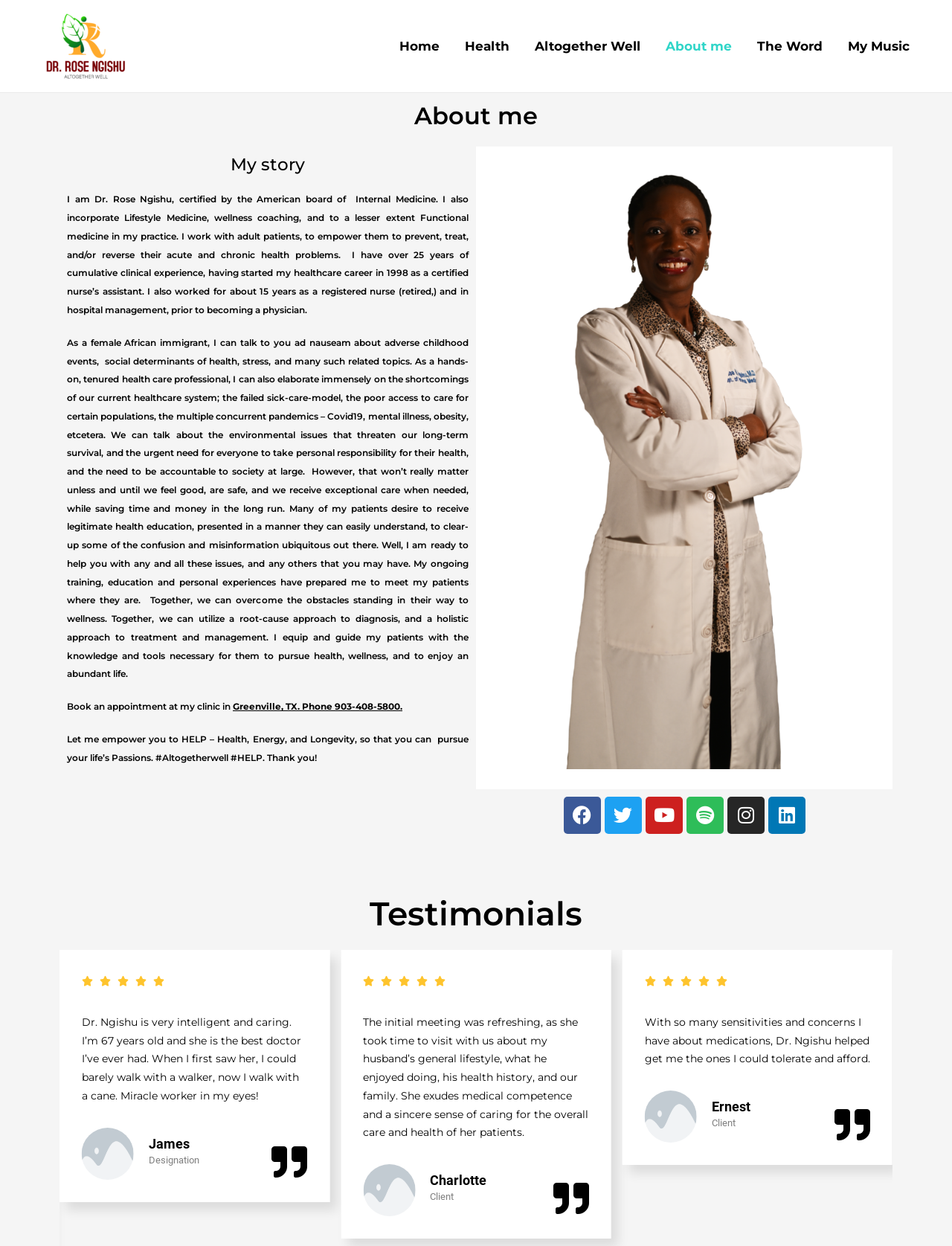How many years of cumulative clinical experience does Dr. Rose Ngishu have?
Refer to the image and offer an in-depth and detailed answer to the question.

Based on the webpage, Dr. Rose Ngishu has over 25 years of cumulative clinical experience, having started her healthcare career in 1998 as a certified nurse's assistant and later becoming a physician.